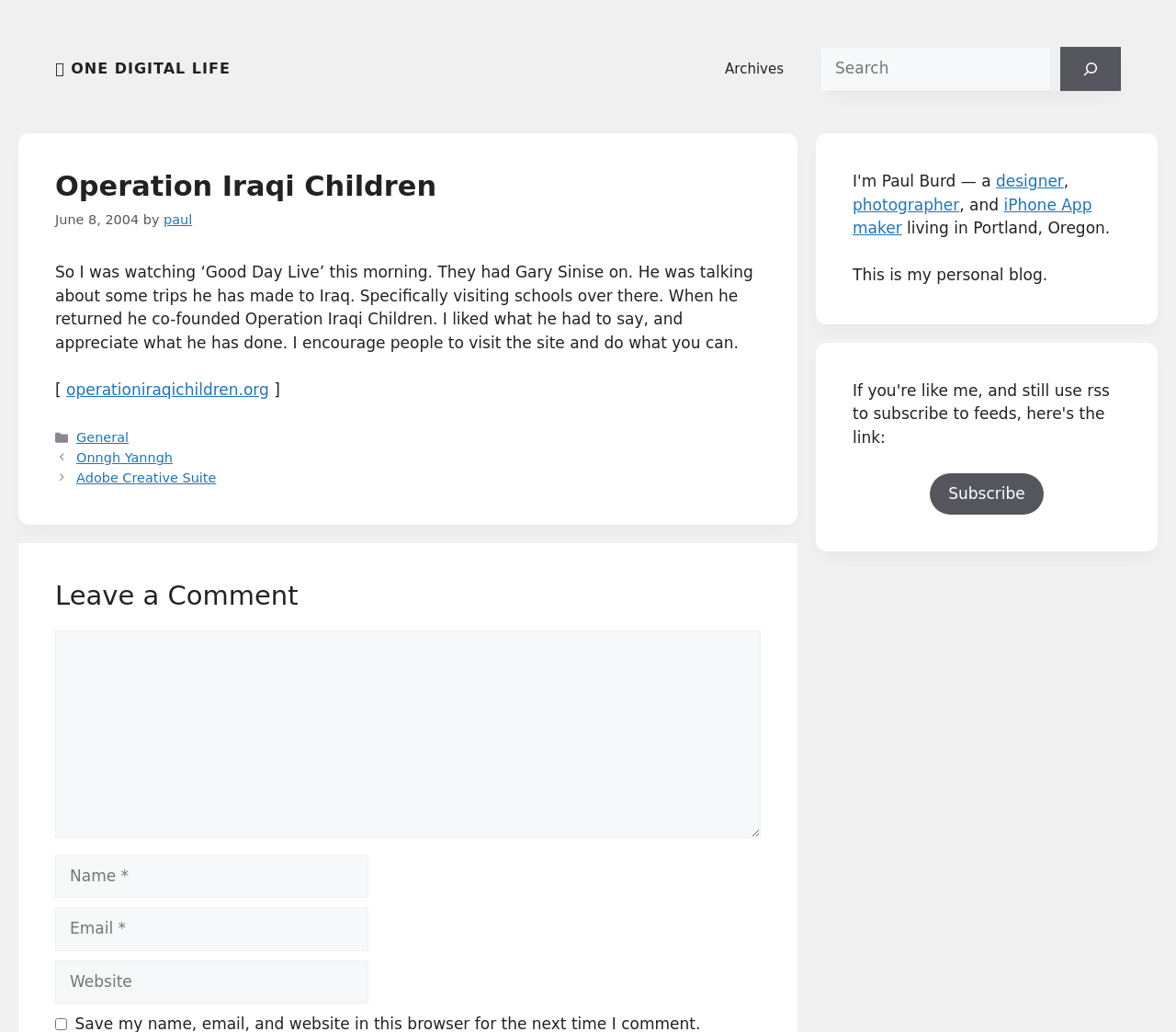Provide a one-word or brief phrase answer to the question:
How many links are there in the primary navigation?

1